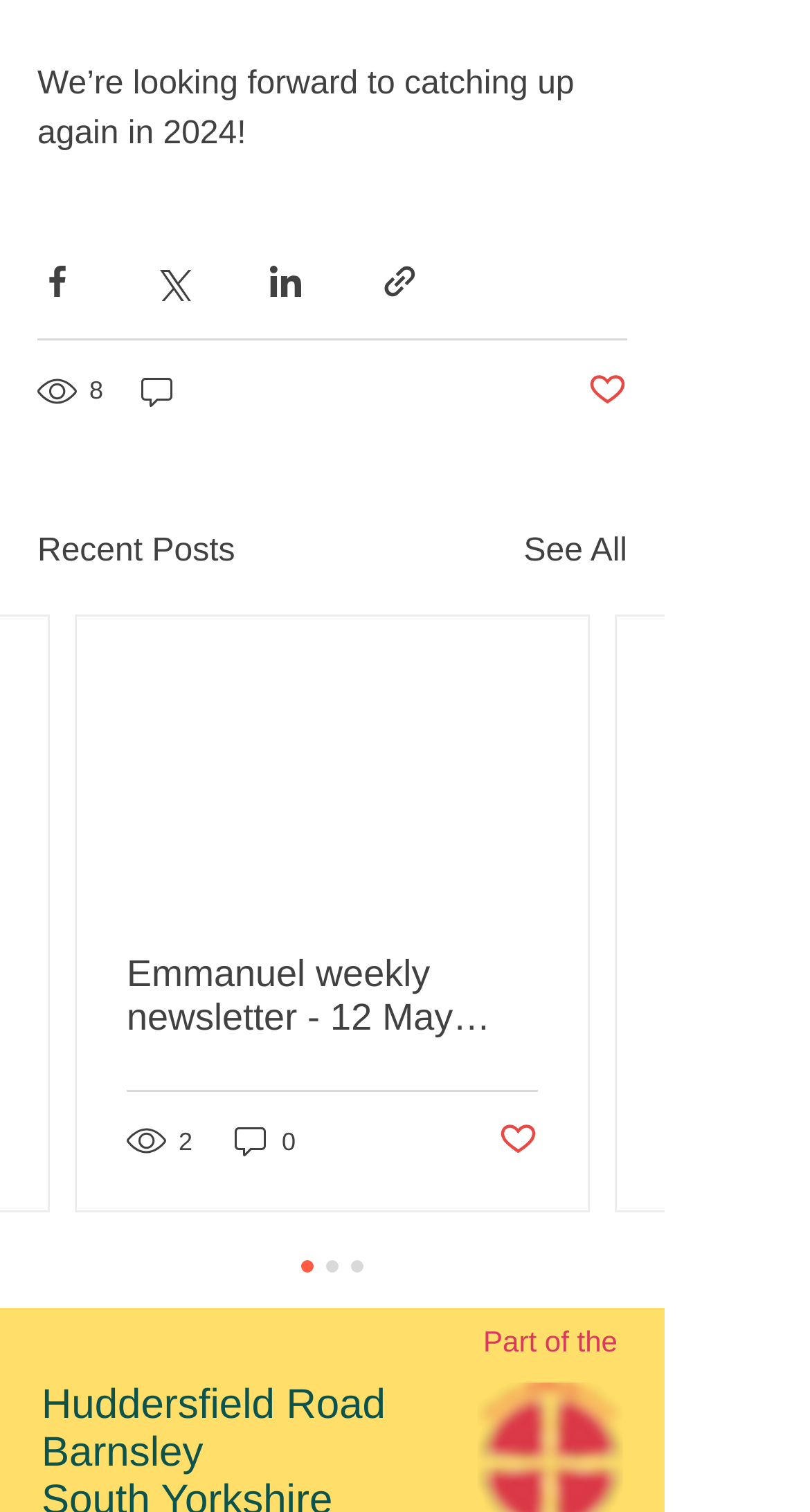How many social media sharing options are available?
Based on the screenshot, provide your answer in one word or phrase.

4